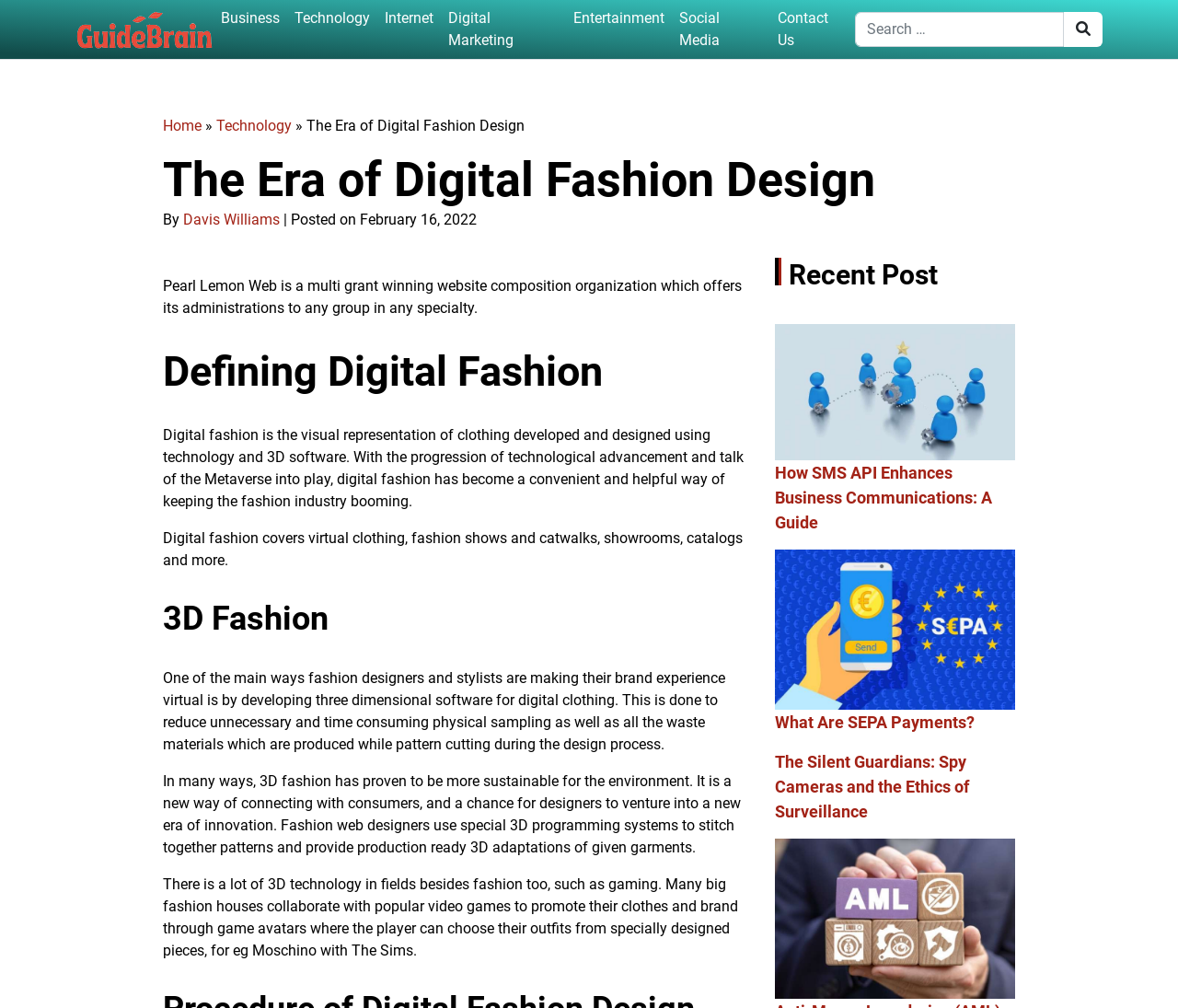Locate the bounding box for the described UI element: "Social Media". Ensure the coordinates are four float numbers between 0 and 1, formatted as [left, top, right, bottom].

[0.57, 0.007, 0.654, 0.051]